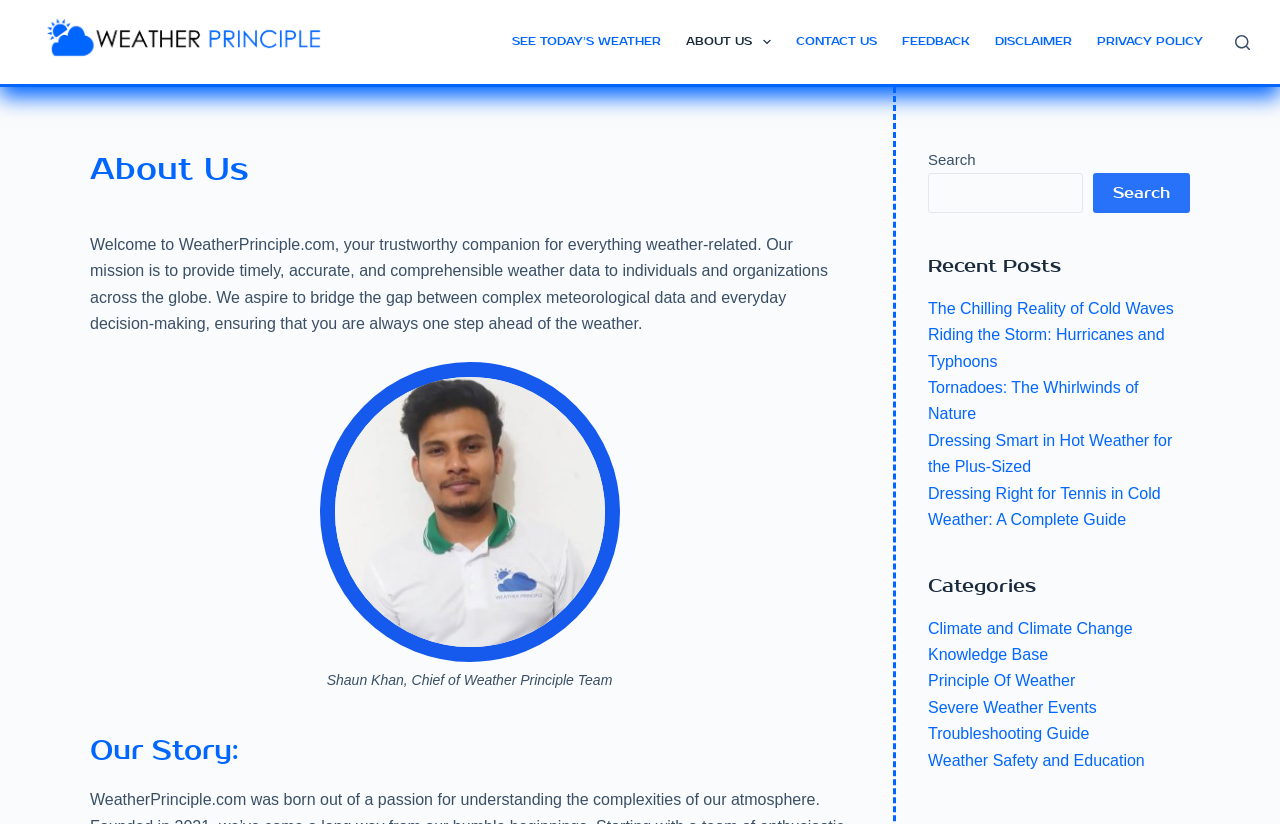Who is the head of the Weather Principle team?
Kindly answer the question with as much detail as you can.

The head of the Weather Principle team is Shaun Khan, as indicated by the image and figcaption below the 'About Us' heading, which shows a photo of Shaun Khan with a caption stating his title.